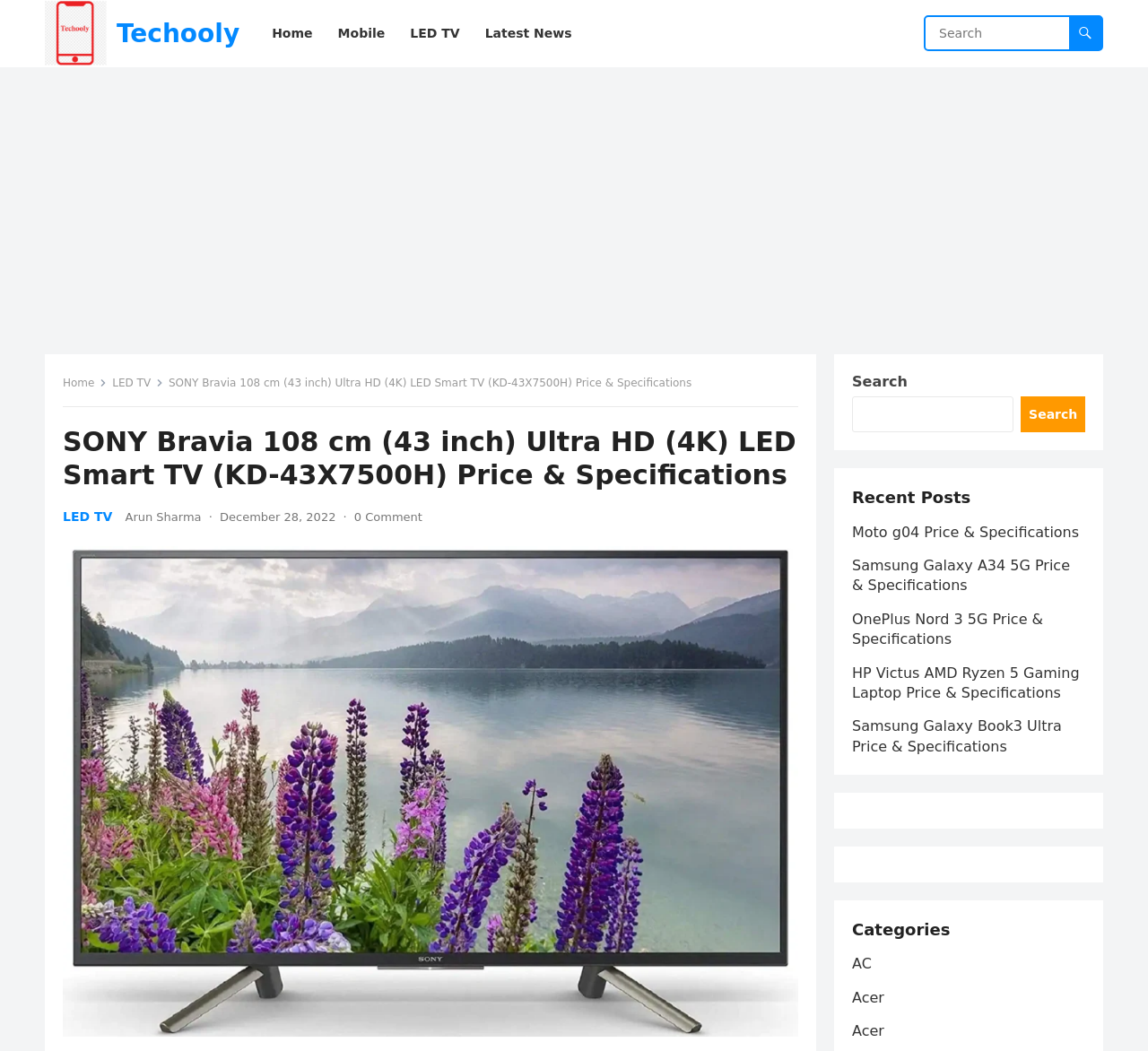What is the category of the 'HP Victus AMD Ryzen 5 Gaming Laptop'?
Look at the image and respond with a one-word or short-phrase answer.

Laptop